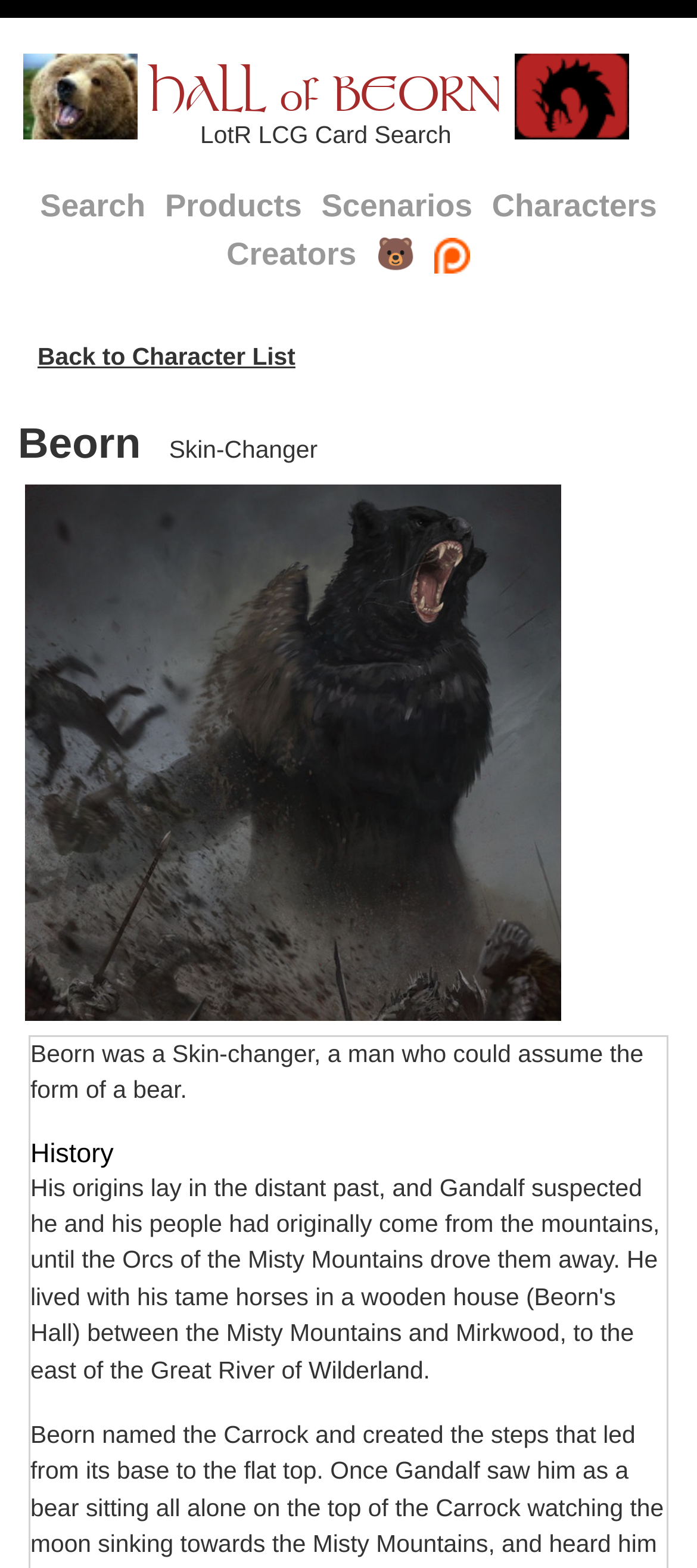Answer with a single word or phrase: 
What is the name of the Lord of the Rings card game?

Lord of the Rings LCG